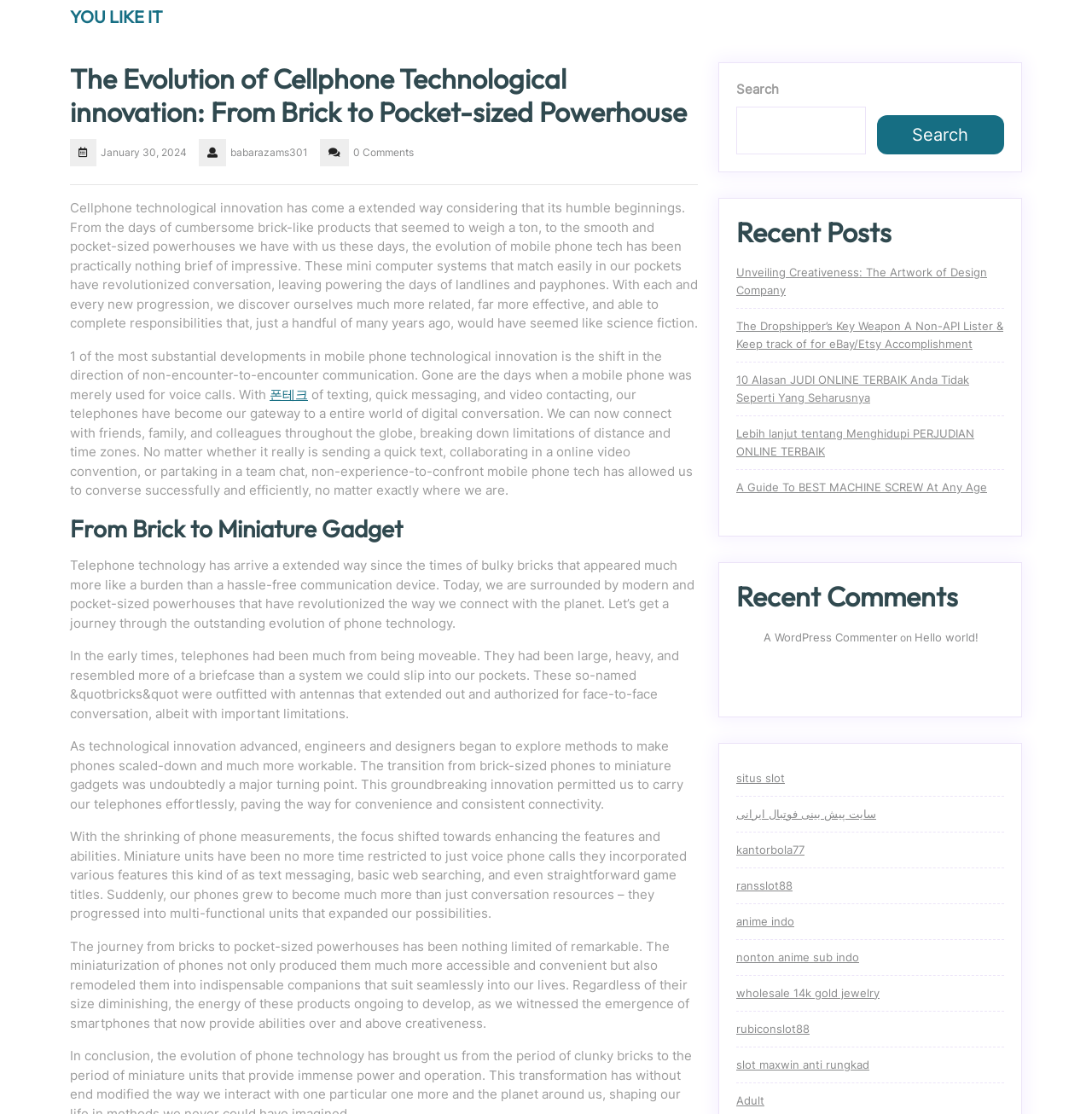Answer this question using a single word or a brief phrase:
What is the main topic of the article?

Cellphone technological innovation